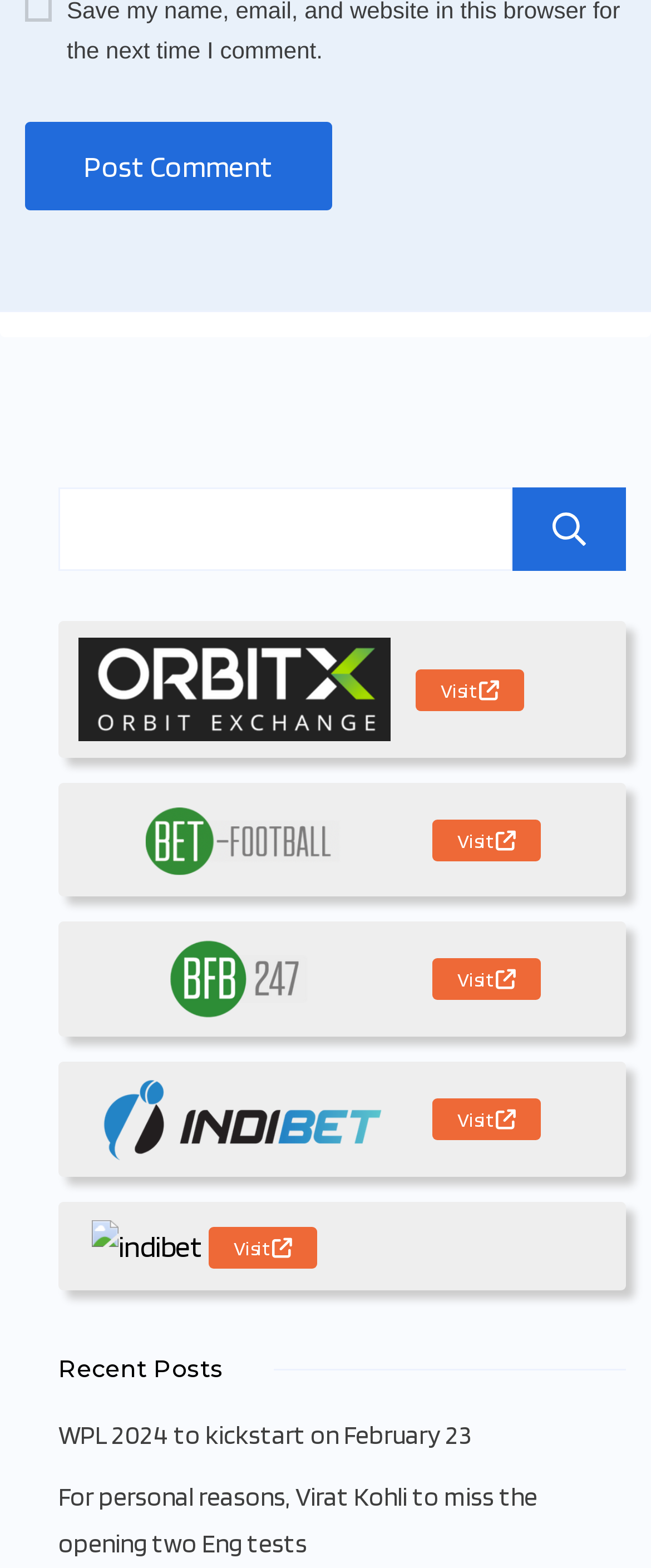Locate the UI element described by parent_node: Visit and provide its bounding box coordinates. Use the format (top-left x, top-left y, bottom-right x, bottom-right y) with all values as floating point numbers between 0 and 1.

[0.09, 0.522, 0.656, 0.545]